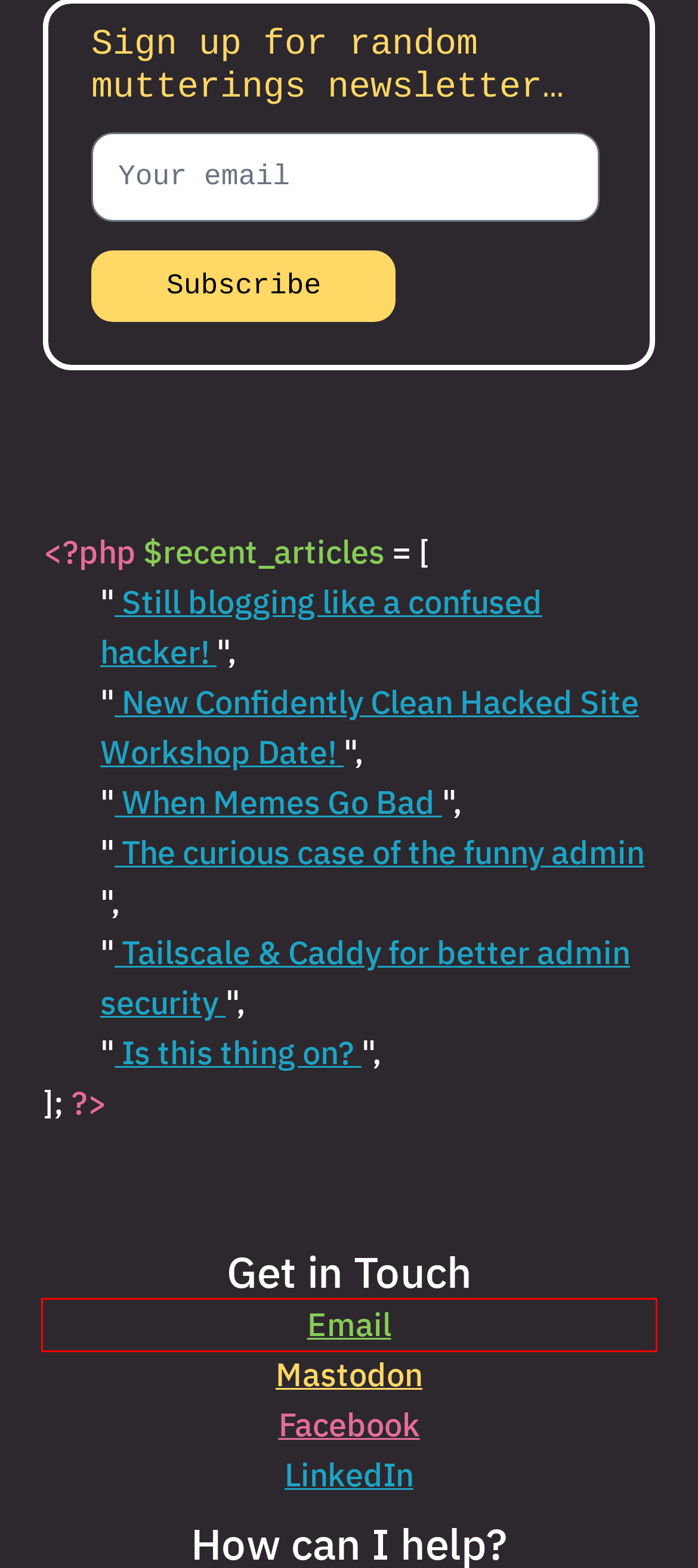You are given a screenshot of a webpage with a red rectangle bounding box. Choose the best webpage description that matches the new webpage after clicking the element in the bounding box. Here are the candidates:
A. Is this thing on? by Tim Nash
B. Tailscale & Caddy for better admin security by Tim Nash
C. Contact Me - TimNash.co.uk
D. My PHP/WordPress Application Server Stack in 2024
E. Security Archives - TimNash.co.uk
F. The curious case of the funny admin by Tim Nash
G. New Confidently Clean Hacked Site Workshop Date! by Tim Nash
H. When Memes Go Bad by Tim Nash

C